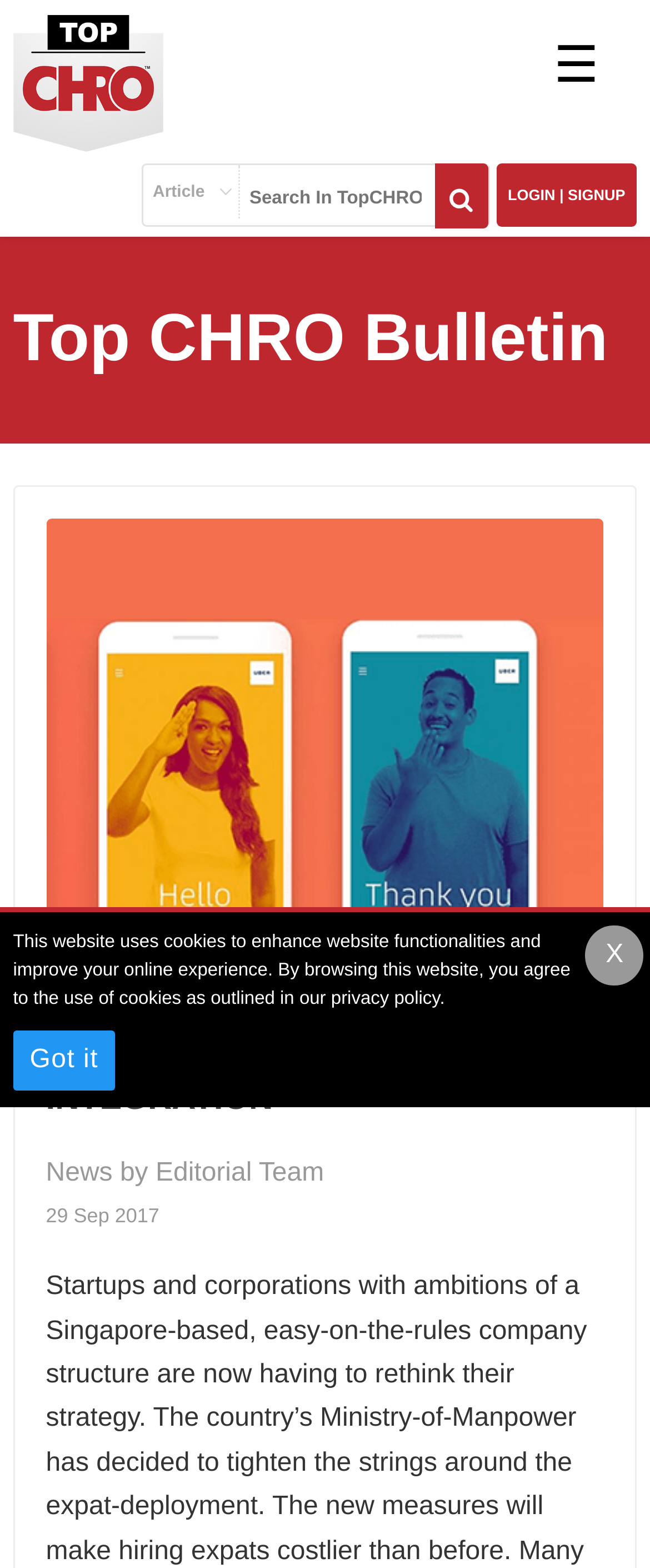Answer the question with a single word or phrase: 
What is the date of the latest news article?

29 Sep 2017